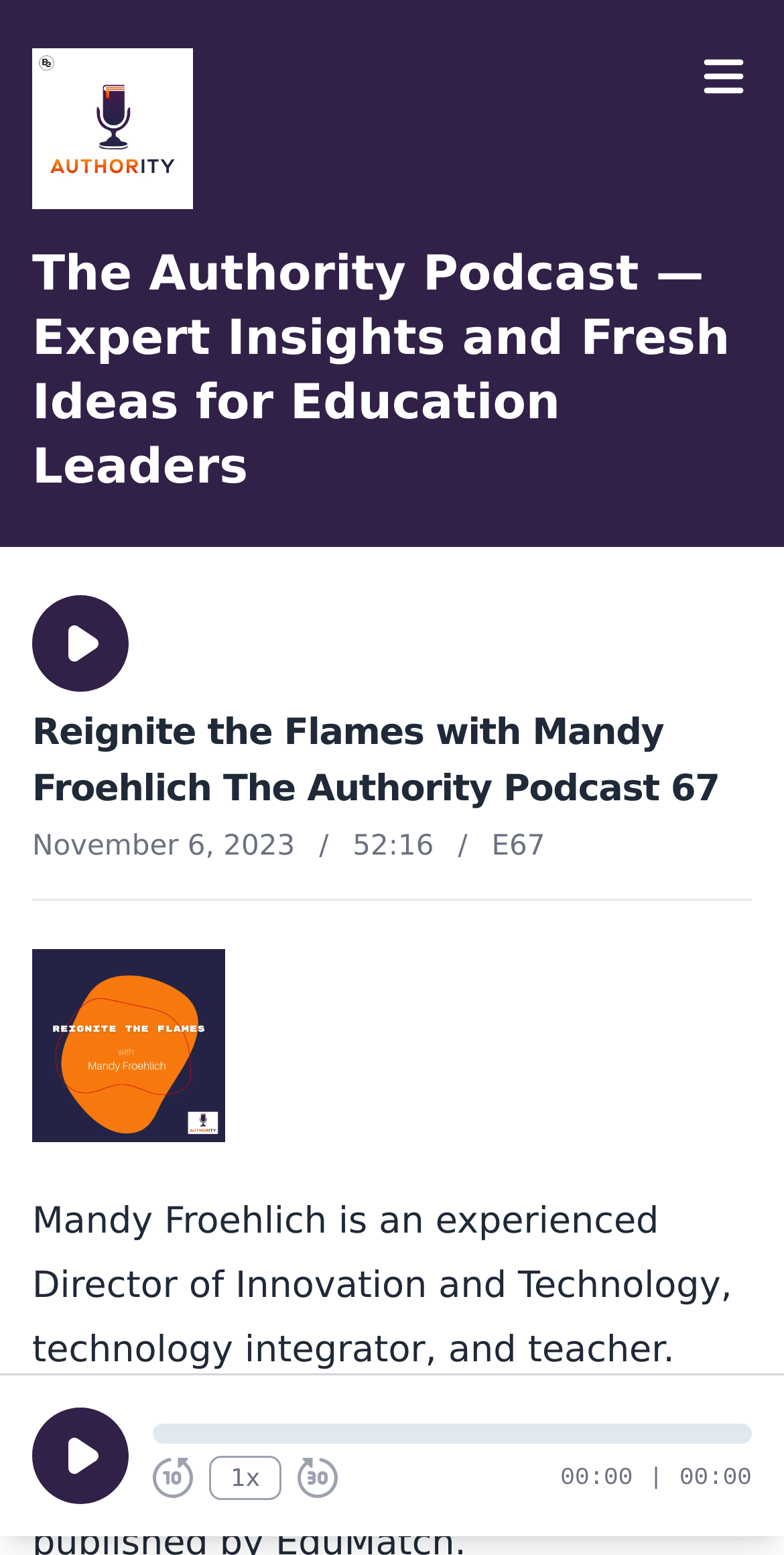Based on what you see in the screenshot, provide a thorough answer to this question: What is the name of the podcast?

I determined the answer by looking at the heading element with the text 'The Authority Podcast — Expert Insights and Fresh Ideas for Education Leaders' which is located at the top of the webpage.